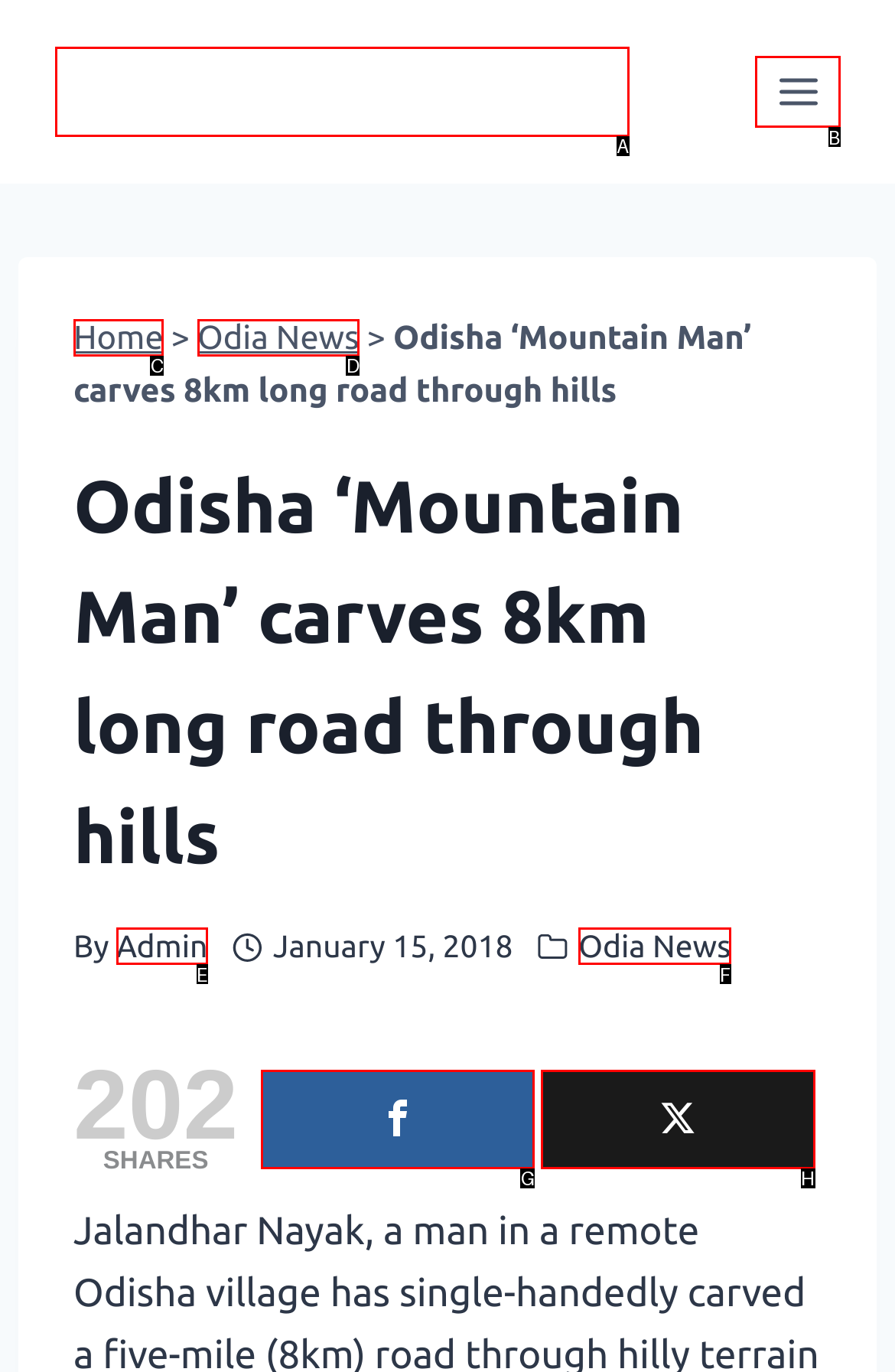Based on the description: alt="Incredible Orissa", identify the matching lettered UI element.
Answer by indicating the letter from the choices.

A